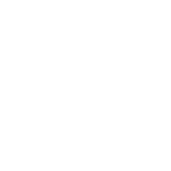Please respond to the question using a single word or phrase:
What is the purpose of the caption?

To encourage participation and reflection